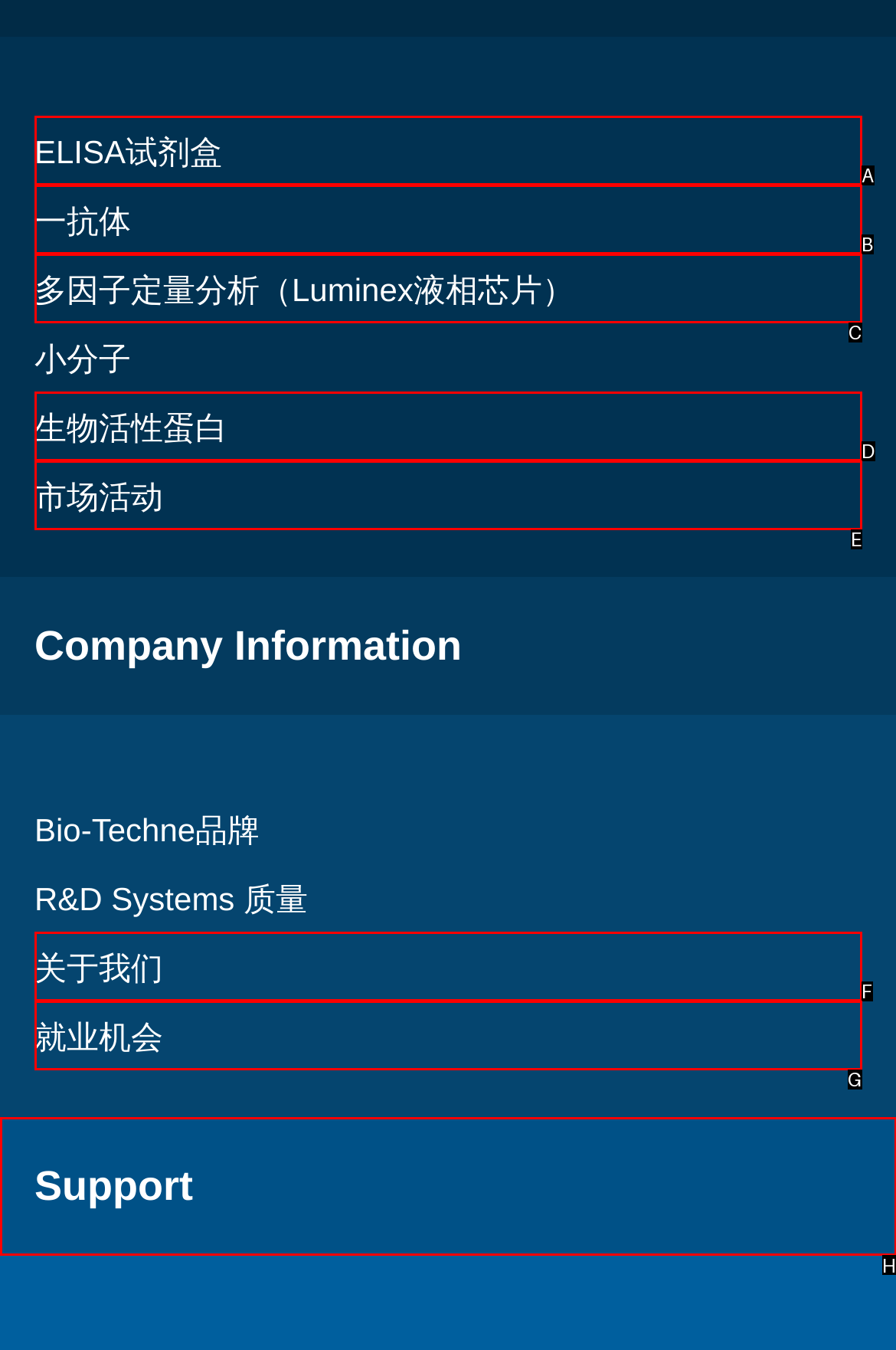Determine which HTML element to click for this task: Check the copyright information Provide the letter of the selected choice.

None